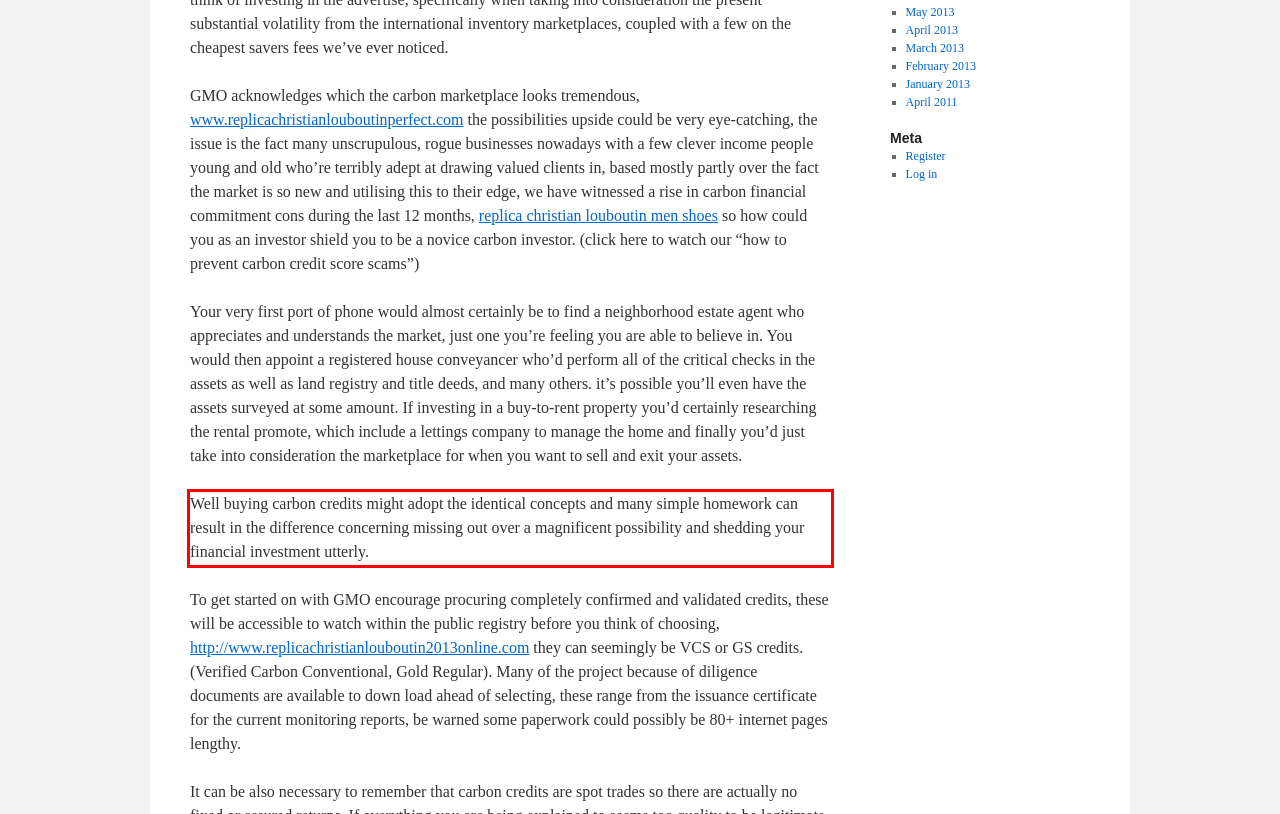Please look at the screenshot provided and find the red bounding box. Extract the text content contained within this bounding box.

Well buying carbon credits might adopt the identical concepts and many simple homework can result in the difference concerning missing out over a magnificent possibility and shedding your financial investment utterly.